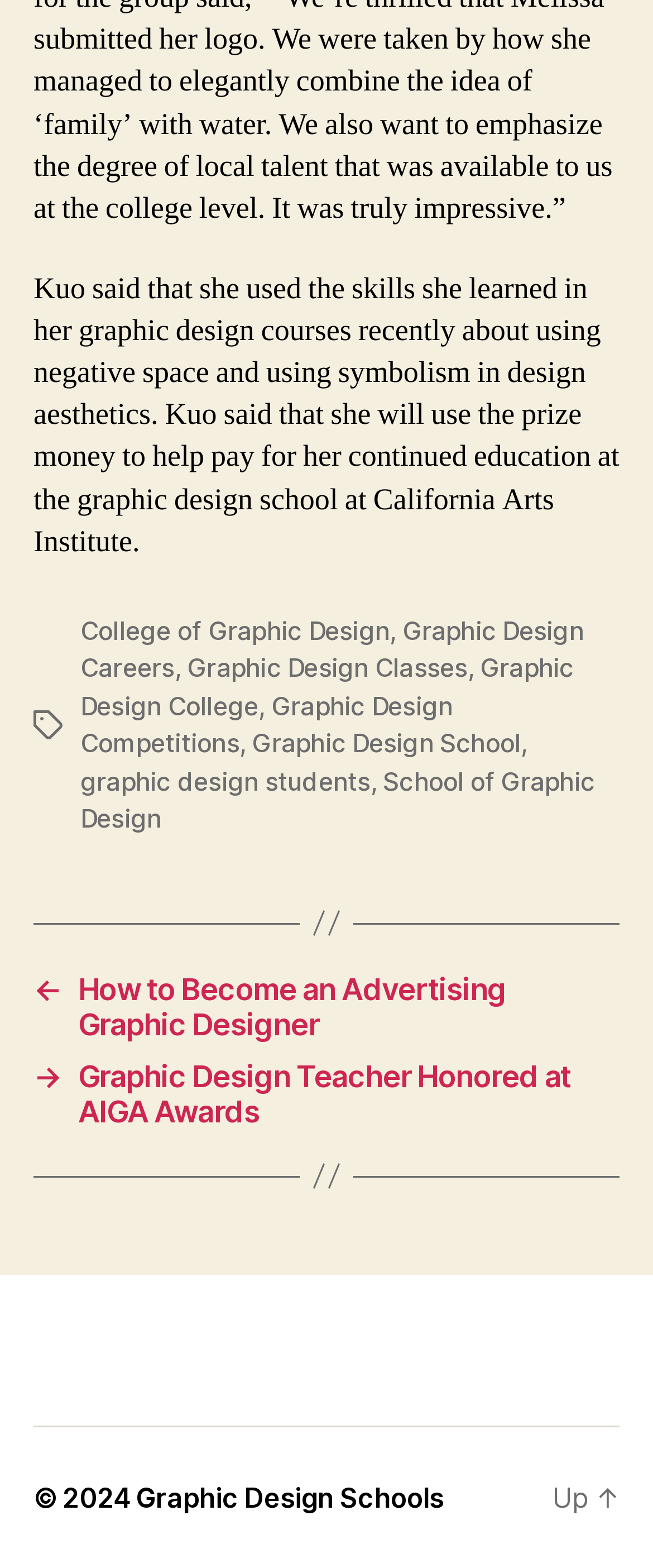What is Kuo using the prize money for?
Using the image, provide a detailed and thorough answer to the question.

According to the StaticText element with ID 115, Kuo said that she will use the prize money to help pay for her continued education at the graphic design school at California Arts Institute.